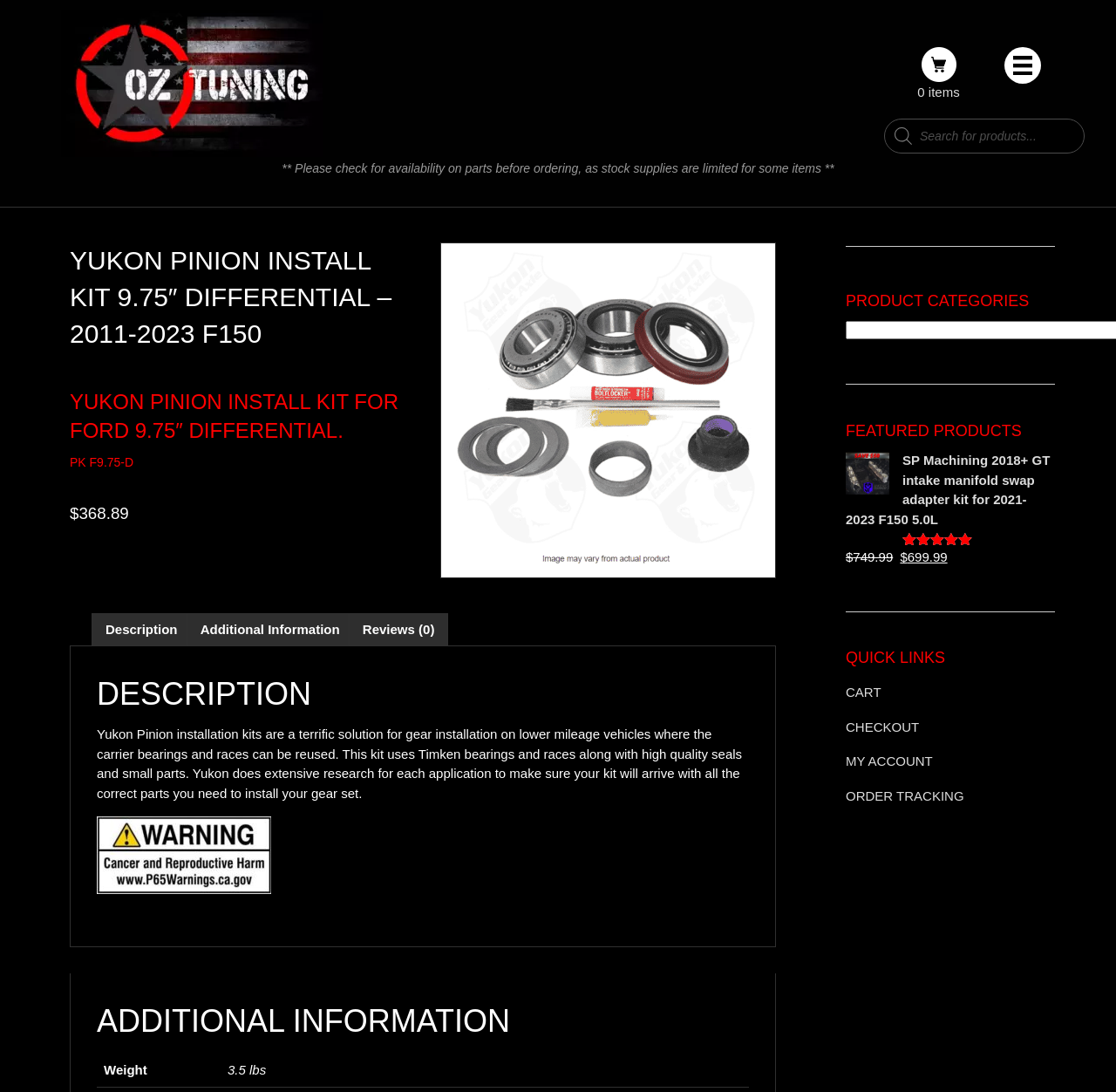What type of vehicle is the Yukon Pinion Install Kit designed for?
Examine the image closely and answer the question with as much detail as possible.

The type of vehicle the Yukon Pinion Install Kit is designed for can be inferred from the product title, which mentions '2011-2023 F150'.